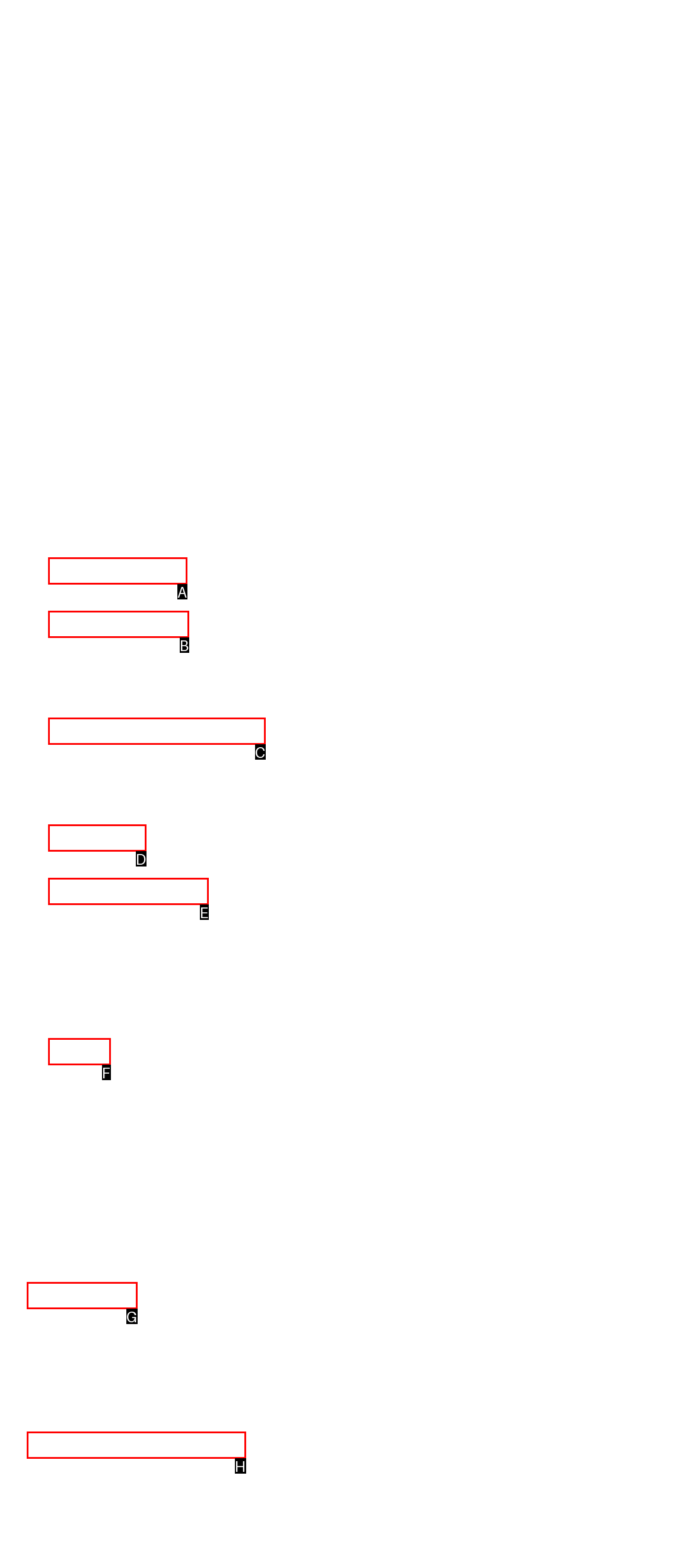Using the provided description: Travel, select the HTML element that corresponds to it. Indicate your choice with the option's letter.

F